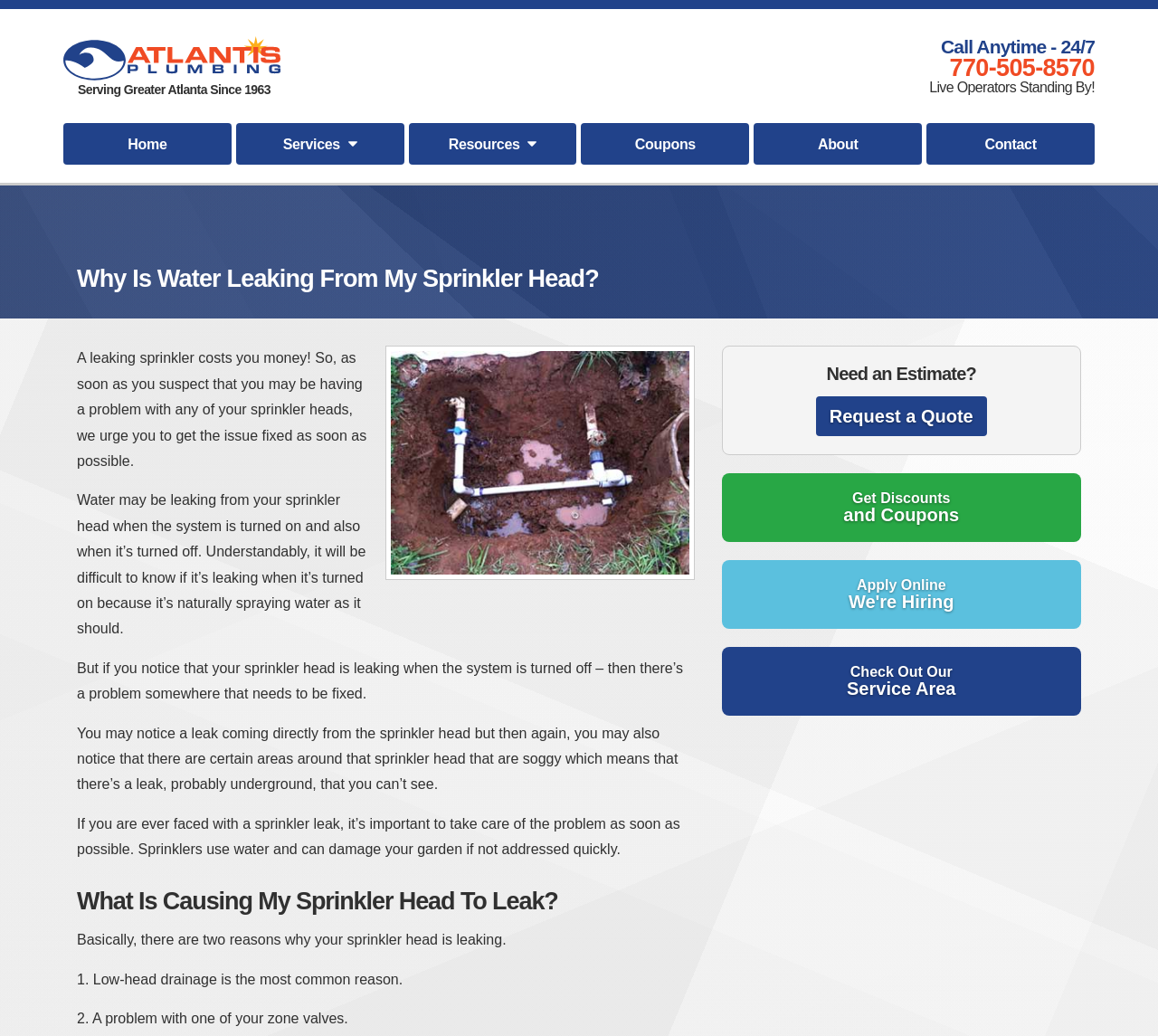Provide your answer to the question using just one word or phrase: What is the company name at the top of the page?

Atlantis Plumbing